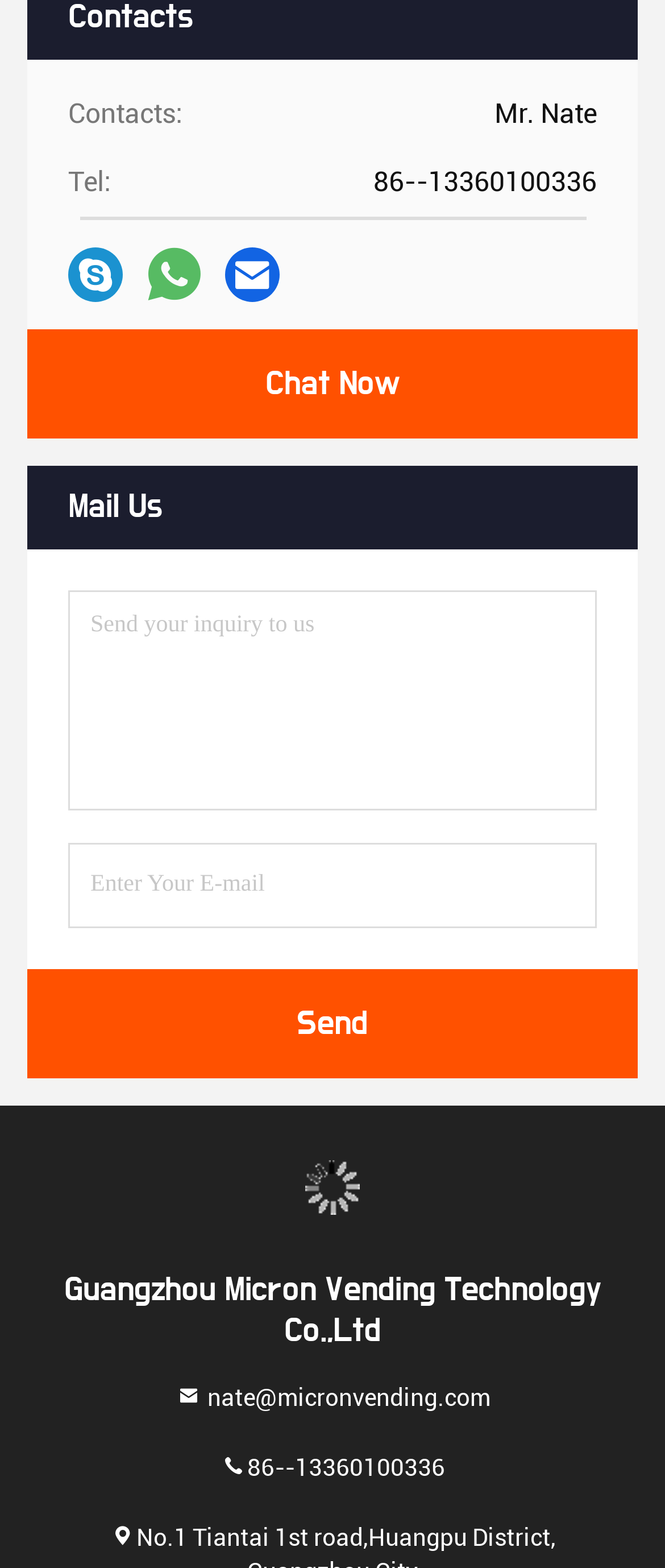What is the contact person's name?
From the screenshot, supply a one-word or short-phrase answer.

Mr. Nate